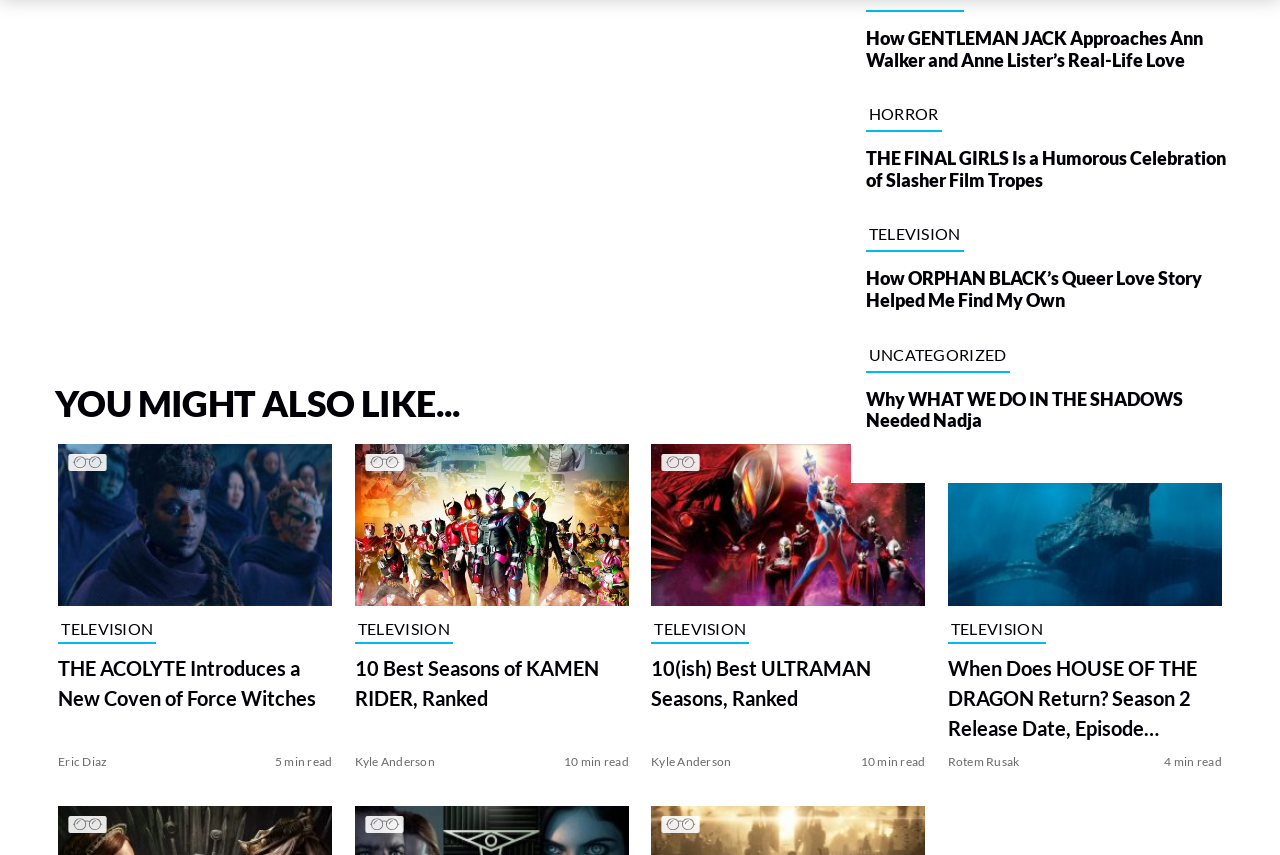Using floating point numbers between 0 and 1, provide the bounding box coordinates in the format (top-left x, top-left y, bottom-right x, bottom-right y). Locate the UI element described here: parent_node: TELEVISION

[0.046, 0.52, 0.26, 0.722]